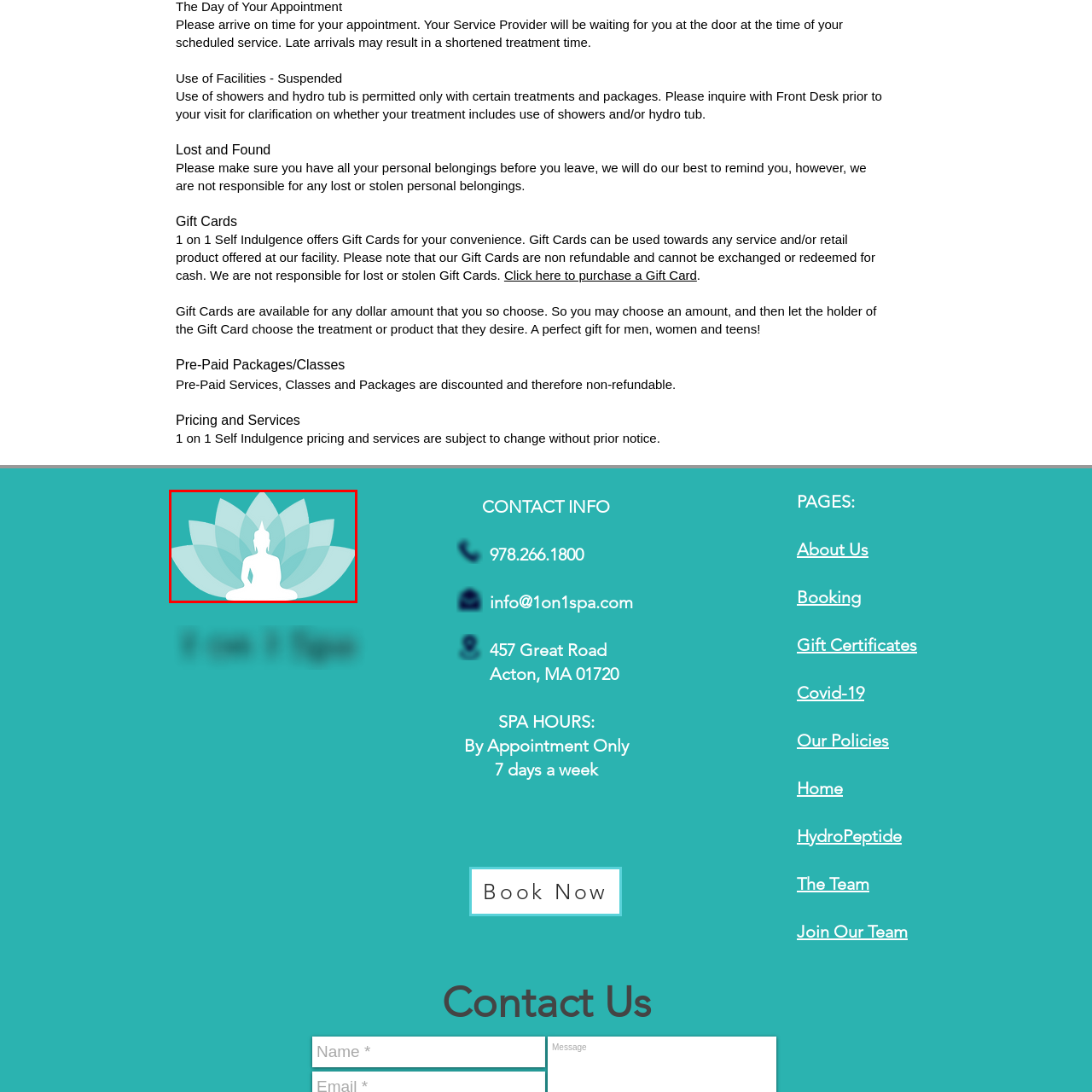What type of environment is this image often associated with?
Carefully analyze the image within the red bounding box and give a comprehensive response to the question using details from the image.

The caption suggests that this visual representation evokes a sense of peace and mindfulness, resonating with the holistic and restorative ethos commonly associated with wellness and spa environments, making it a fitting visual for a wellness center or spa.